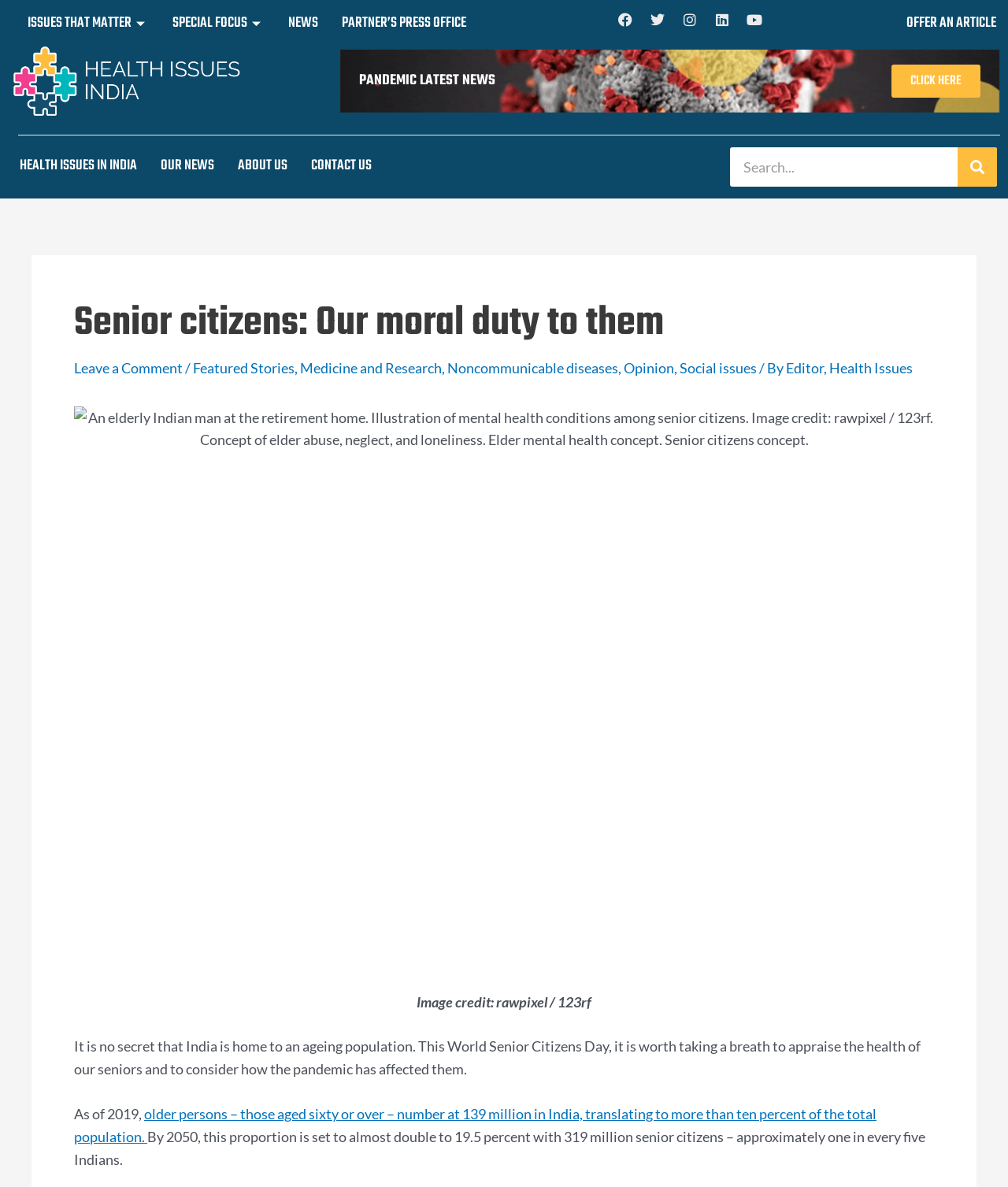Analyze the image and provide a detailed answer to the question: What is the theme of this webpage?

Based on the webpage's content, including the heading 'Senior citizens: Our moral duty to them' and the image of an elderly Indian man, it is clear that the theme of this webpage is related to senior citizens.